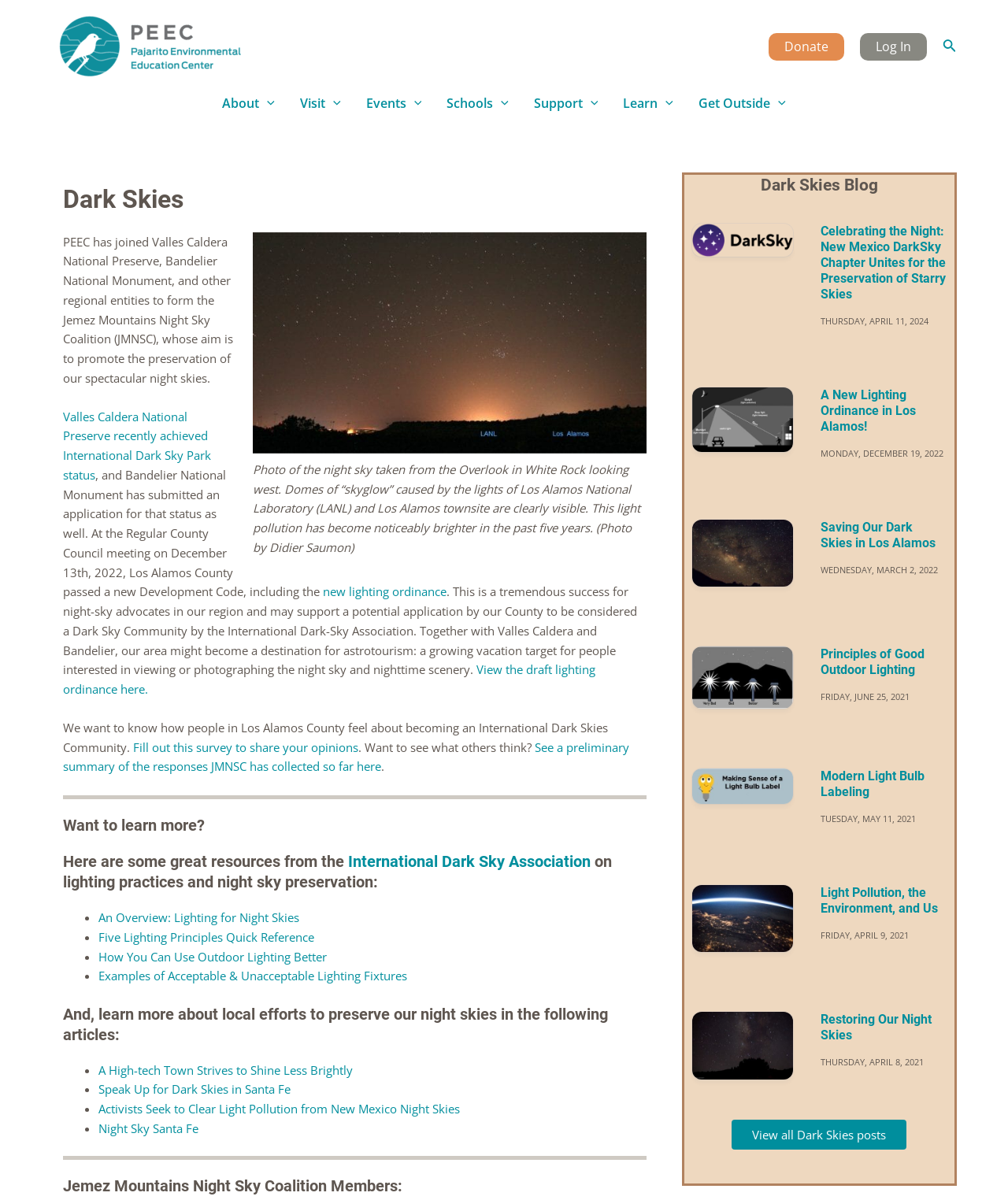Provide a thorough summary of the webpage.

The webpage is about Dark Skies and Pajarito Environmental Education Center. At the top, there is a logo of Pajarito Environmental Education Center, accompanied by a link to the center's website. To the right of the logo, there are links to "Donate" and "Log In", as well as a search icon.

Below the top section, there is a navigation menu with several menu toggles, including "About", "Visit", "Events", "Schools", "Support", "Learn", and "Get Outside". Each toggle has an associated image.

The main content of the webpage is divided into two sections. The left section has a heading "Dark Skies" and features a figure with a caption describing a photo of the night sky taken from the Overlook in White Rock. Below the figure, there is a block of text discussing the Jemez Mountains Night Sky Coalition and its efforts to preserve the night sky. The text also mentions the achievement of Valles Caldera National Preserve as an International Dark Sky Park and the submission of Bandelier National Monument for the same status.

The text continues to discuss the new lighting ordinance passed by Los Alamos County and its potential impact on the region. There are links to view the draft lighting ordinance and to share opinions on becoming an International Dark Skies Community. Additionally, there is a link to see a preliminary summary of the responses collected so far.

Further down, there are resources from the International Dark Sky Association on lighting practices and night sky preservation, including links to articles and guides. There are also links to local news articles about efforts to preserve the night sky in New Mexico.

The right section of the webpage has a heading "Dark Skies Blog" and features two articles with images and headings. The articles appear to be about celebrating the night and preserving starry skies.

At the bottom of the webpage, there is a section listing the members of the Jemez Mountains Night Sky Coalition.